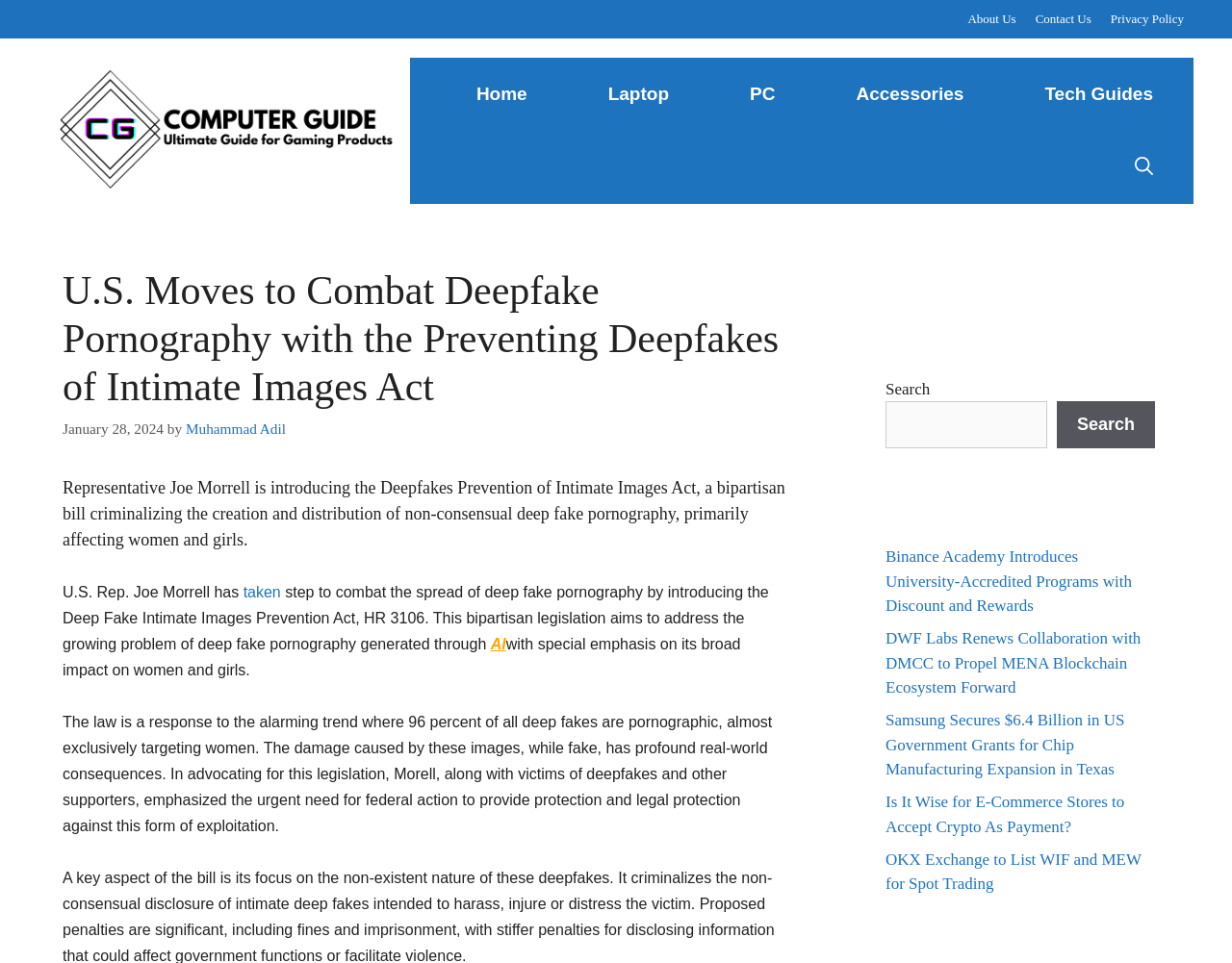What is the purpose of the search bar?
Answer the question with a detailed explanation, including all necessary information.

I determined the purpose of the search bar by looking at the search box element, which contains the text 'Search' and allows users to input text. This suggests that the search bar is used to search the website for specific content.